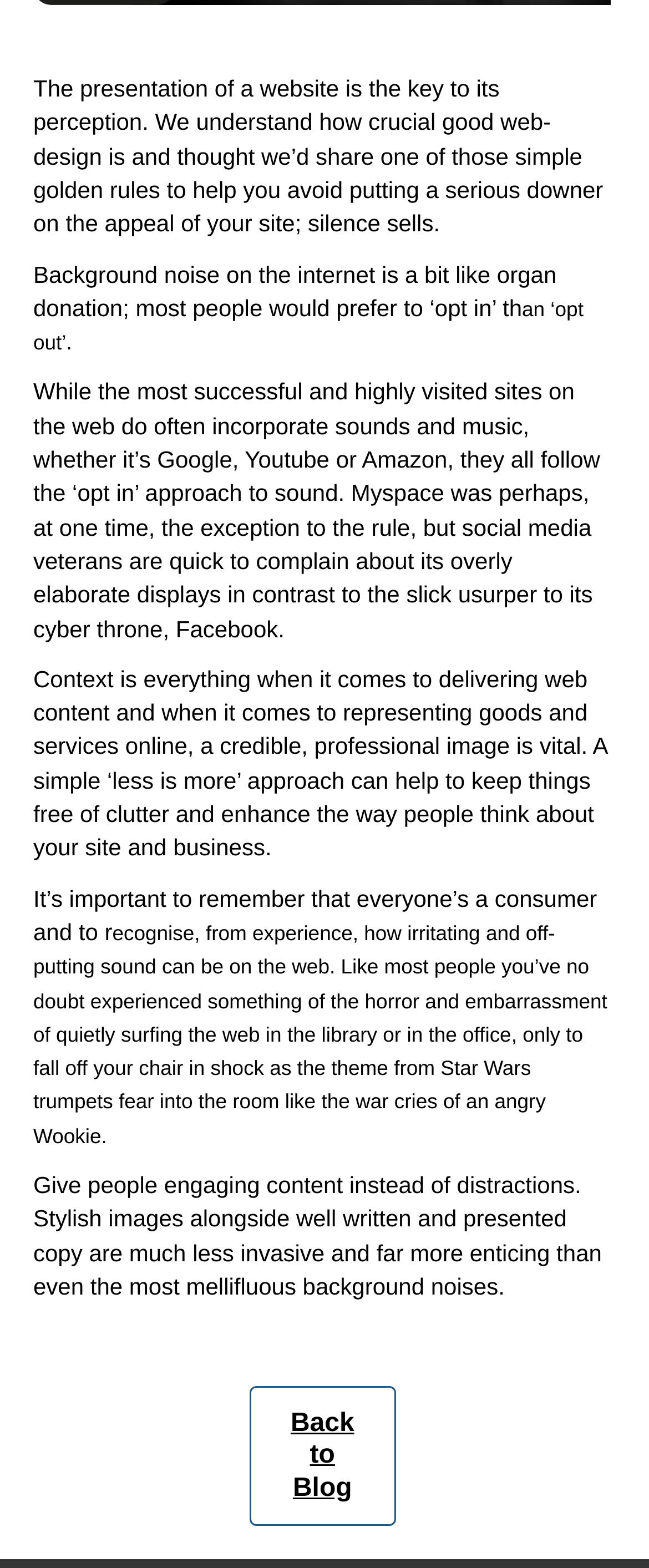Please provide a comprehensive response to the question based on the details in the image: What is the main topic of the article?

The main topic of the article is web design, as it discusses the importance of silence in web design and how background noise can be off-putting to users.